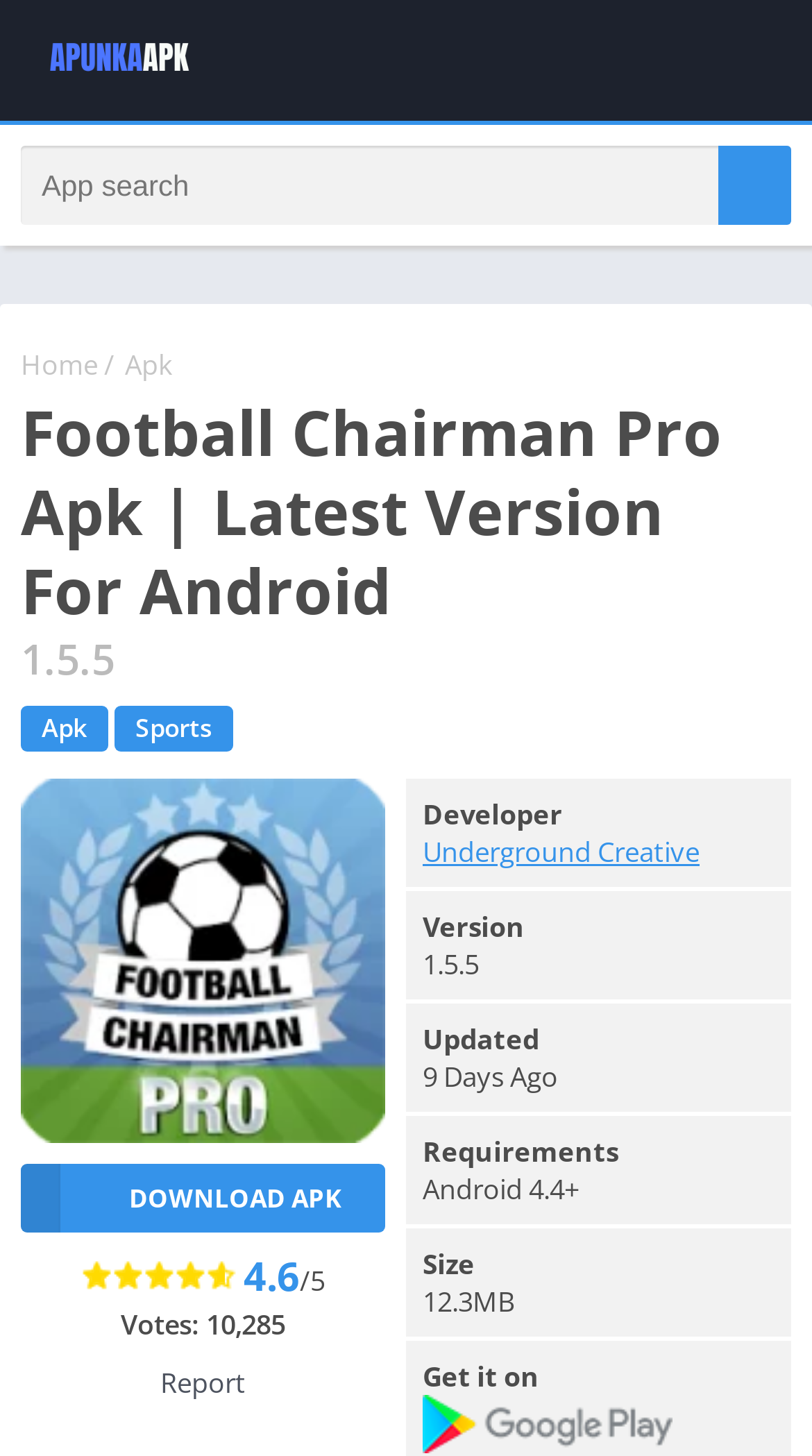Locate the bounding box coordinates of the element that should be clicked to execute the following instruction: "access employee portal".

None